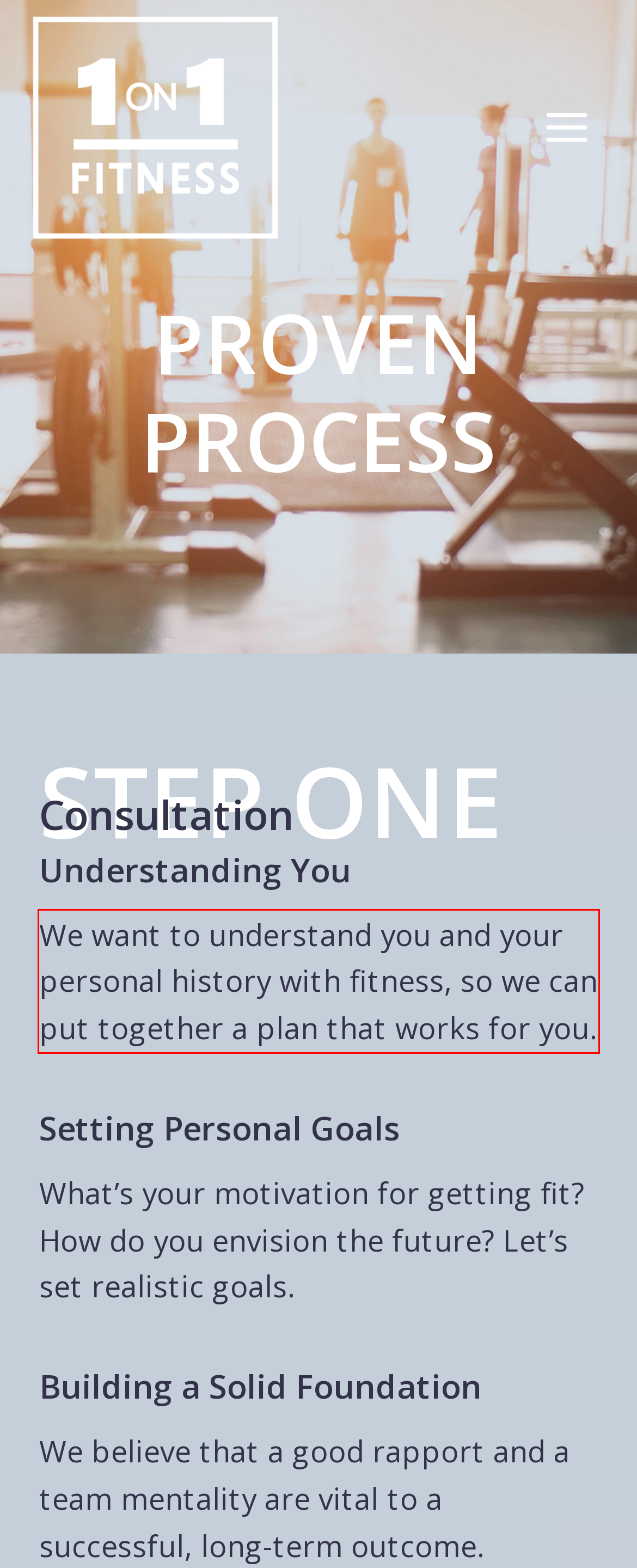View the screenshot of the webpage and identify the UI element surrounded by a red bounding box. Extract the text contained within this red bounding box.

We want to understand you and your personal history with fitness, so we can put together a plan that works for you.